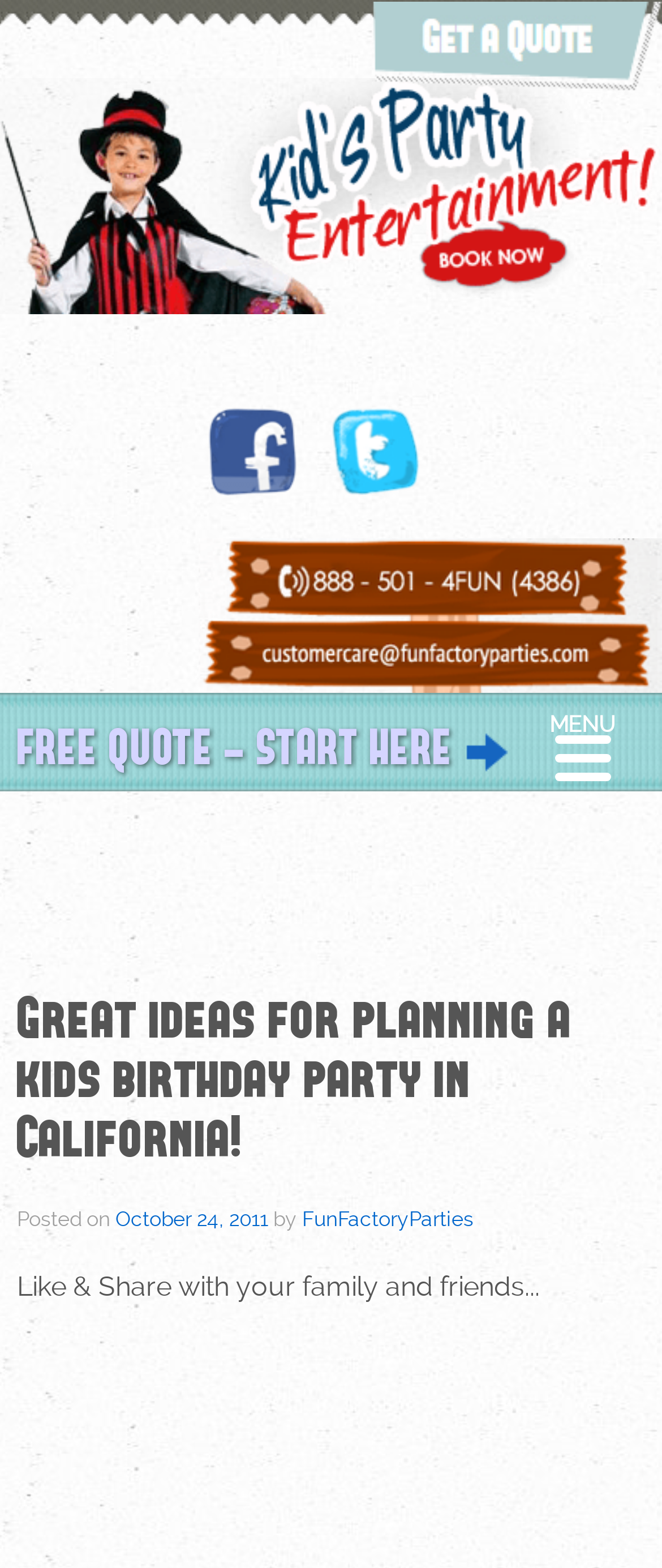Answer the following inquiry with a single word or phrase:
What is the theme of the webpage?

Kids' birthday parties